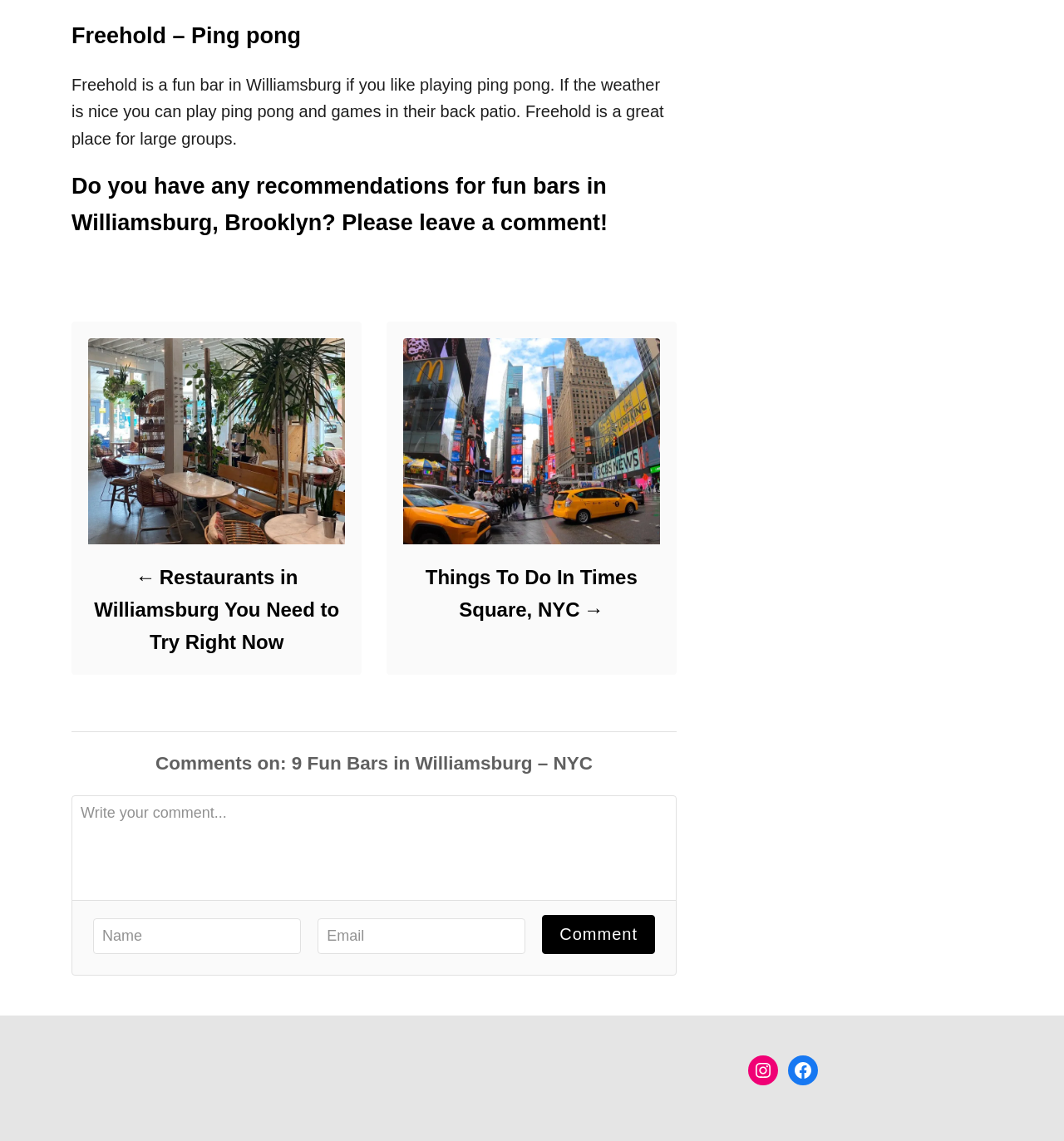What can you do in Freehold's back patio?
Using the information presented in the image, please offer a detailed response to the question.

According to the webpage, if the weather is nice, you can play ping pong and games in Freehold's back patio.